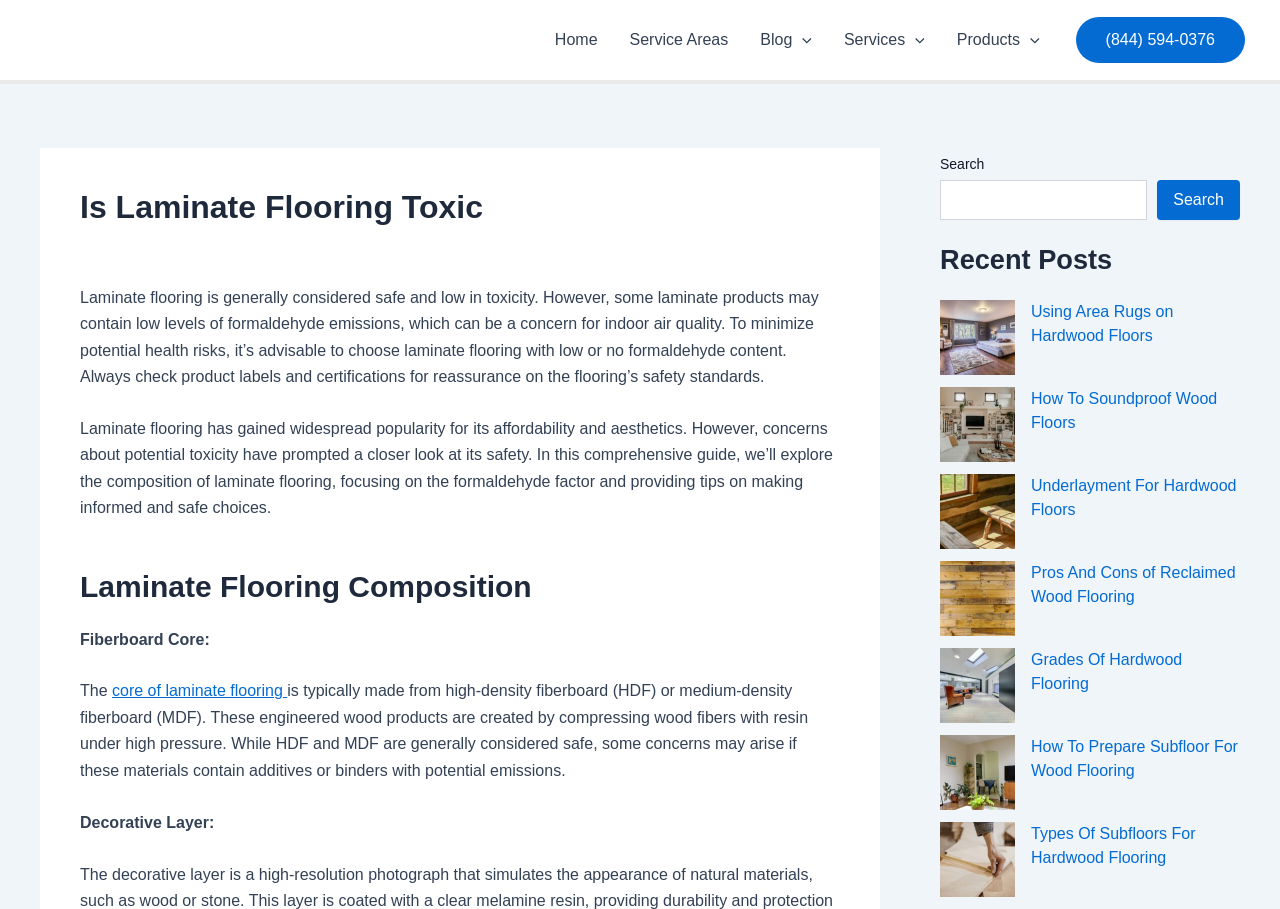Please identify the bounding box coordinates of the element's region that should be clicked to execute the following instruction: "Explore the 'Recent Posts' section". The bounding box coordinates must be four float numbers between 0 and 1, i.e., [left, top, right, bottom].

[0.734, 0.264, 0.969, 0.309]